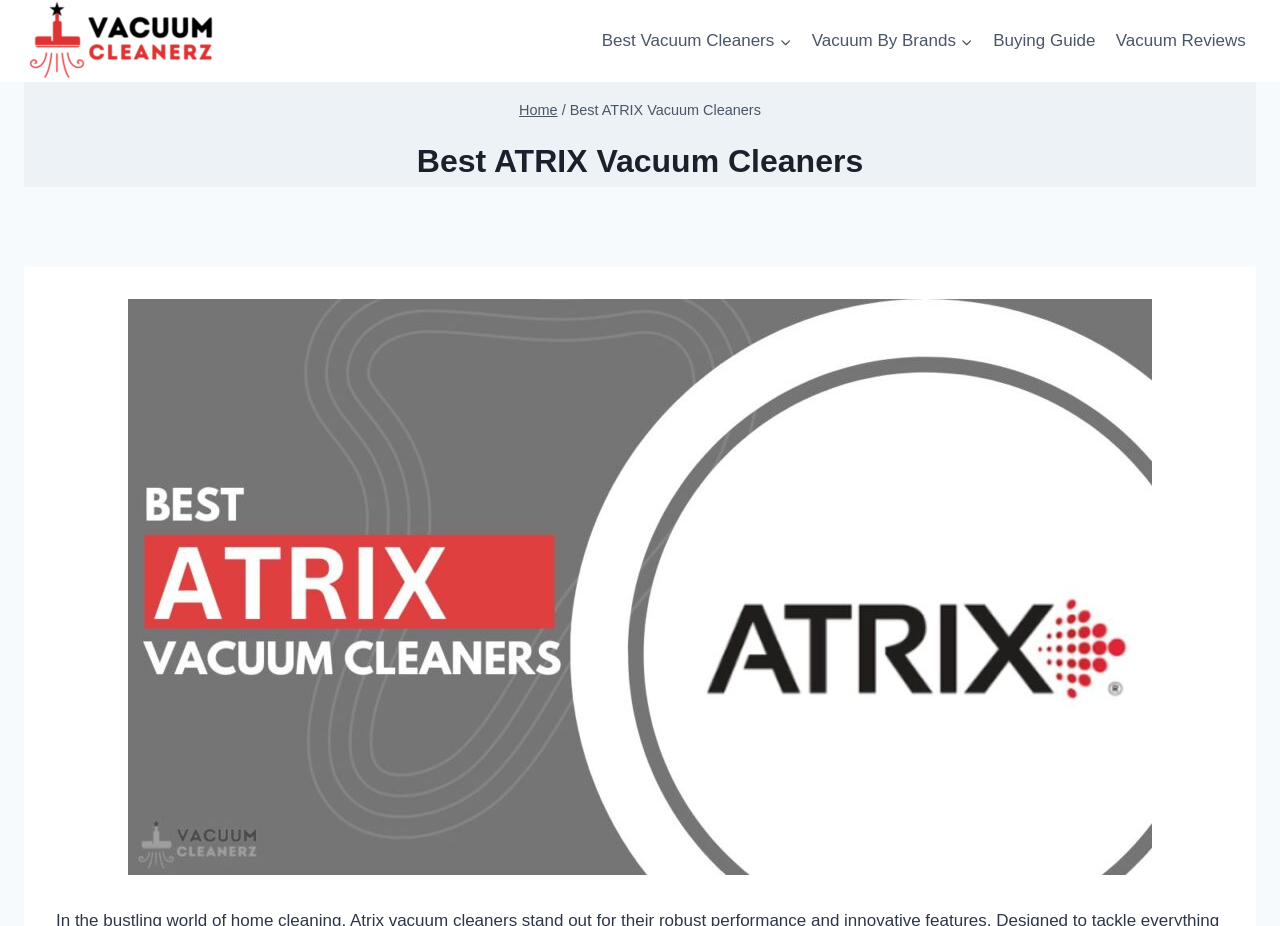What is the main heading of this webpage? Please extract and provide it.

Best ATRIX Vacuum Cleaners